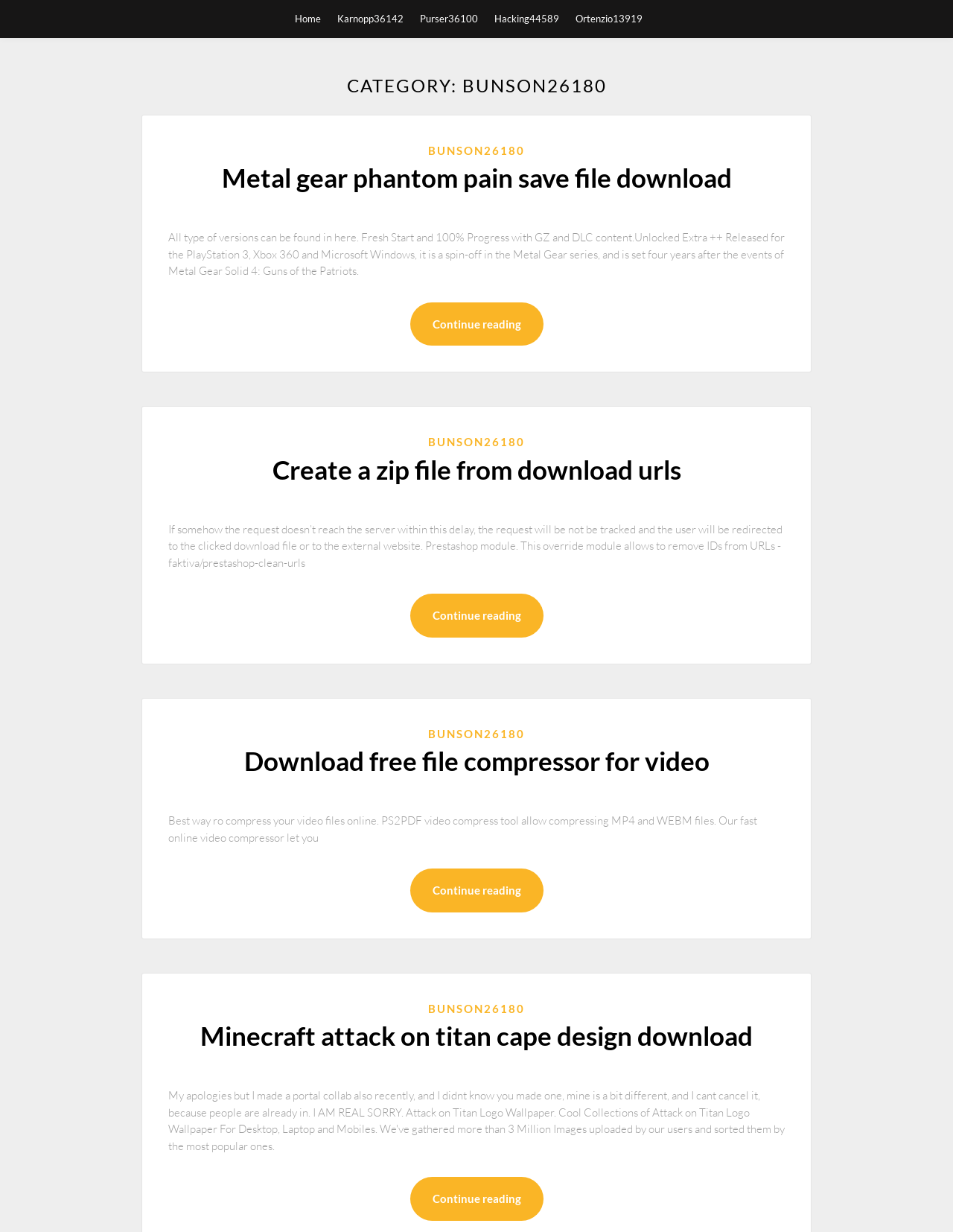Calculate the bounding box coordinates of the UI element given the description: "Karnopp36142".

[0.354, 0.0, 0.423, 0.03]